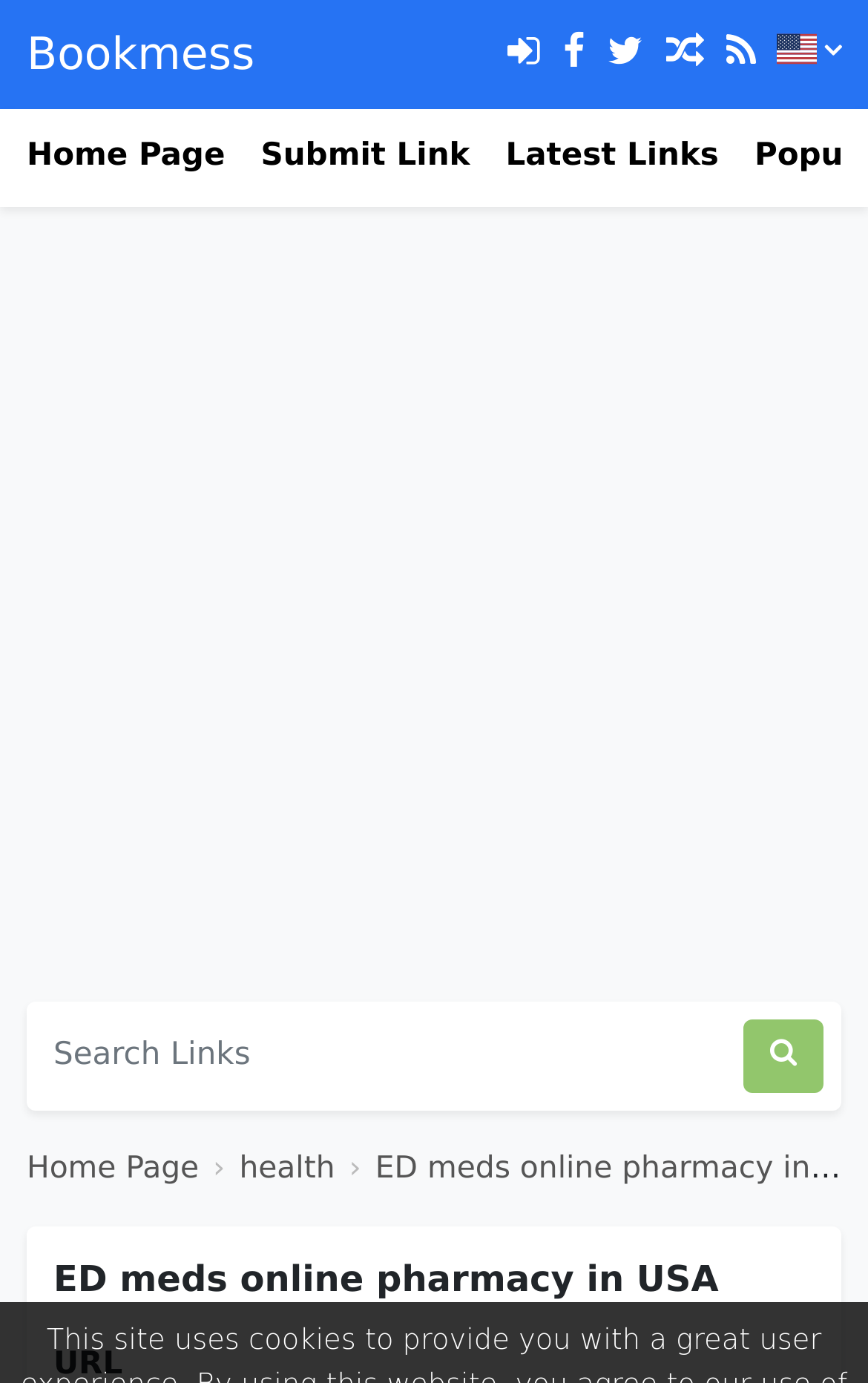Answer the question with a single word or phrase: 
What is the category of the link 'health'?

Health